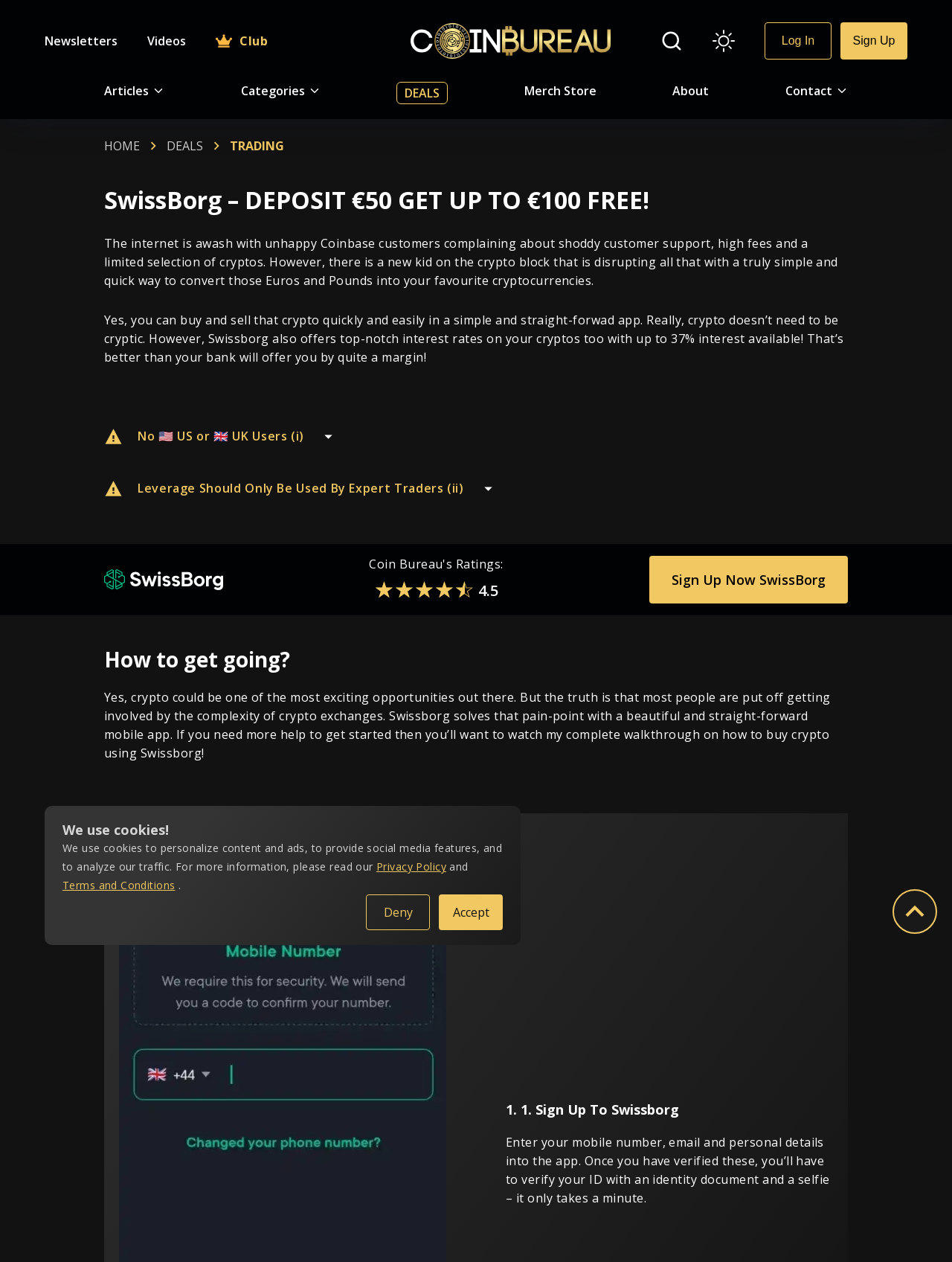Determine the bounding box coordinates for the area that needs to be clicked to fulfill this task: "Read About". The coordinates must be given as four float numbers between 0 and 1, i.e., [left, top, right, bottom].

[0.707, 0.065, 0.745, 0.079]